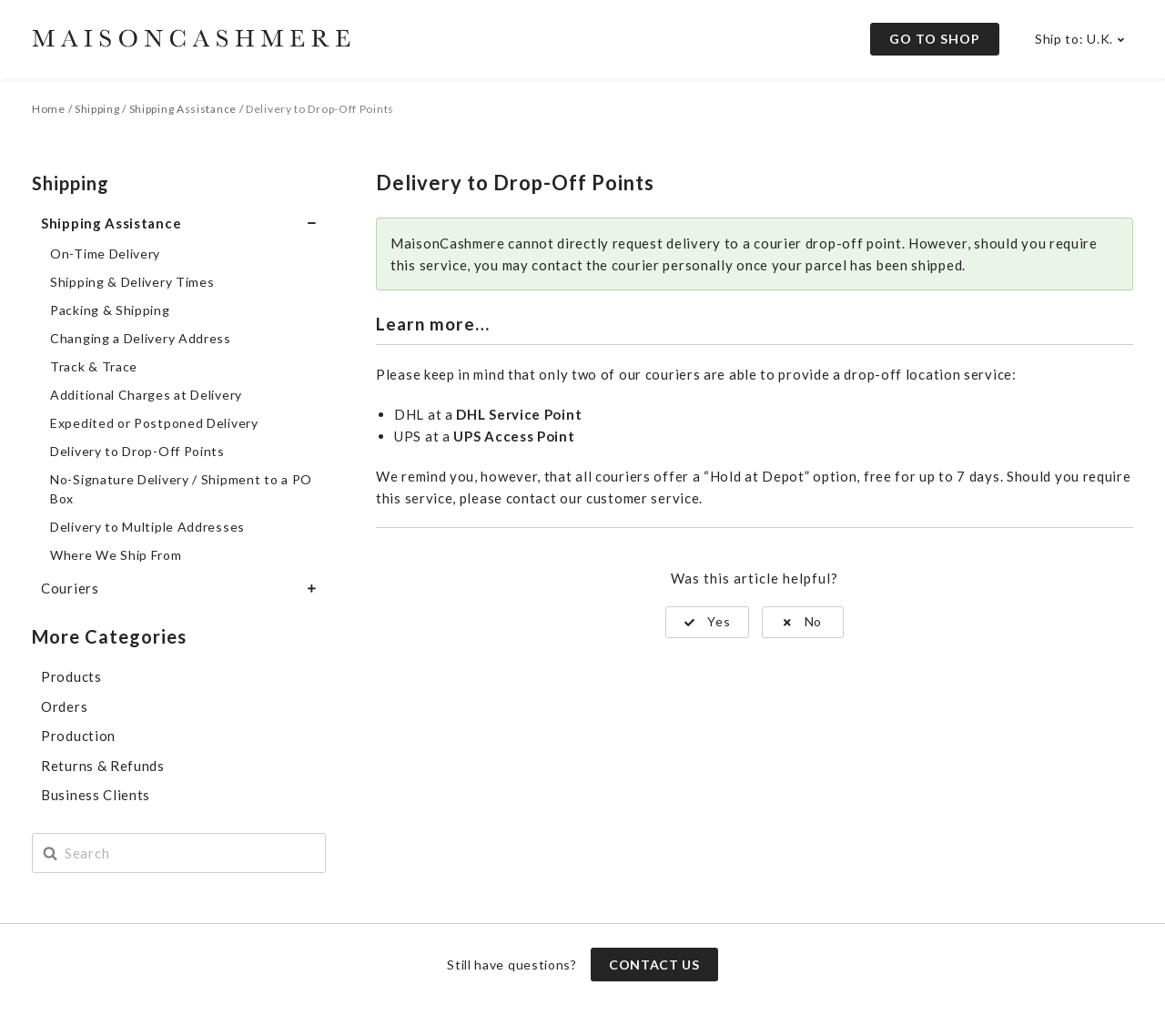Answer the question briefly using a single word or phrase: 
What can customers do if they have more questions?

Contact Us